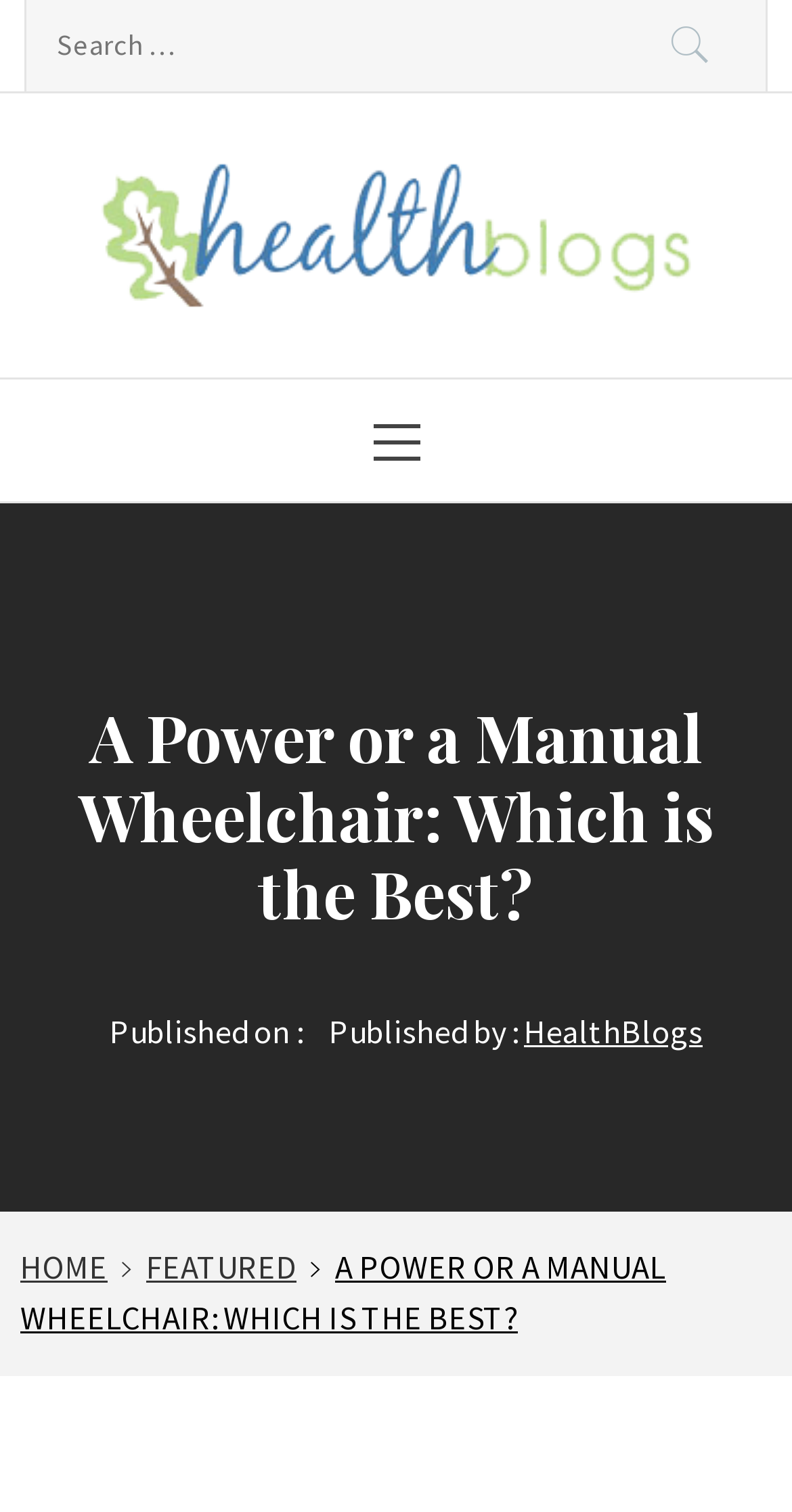What is the text of the webpage's headline?

A Power or a Manual Wheelchair: Which is the Best?